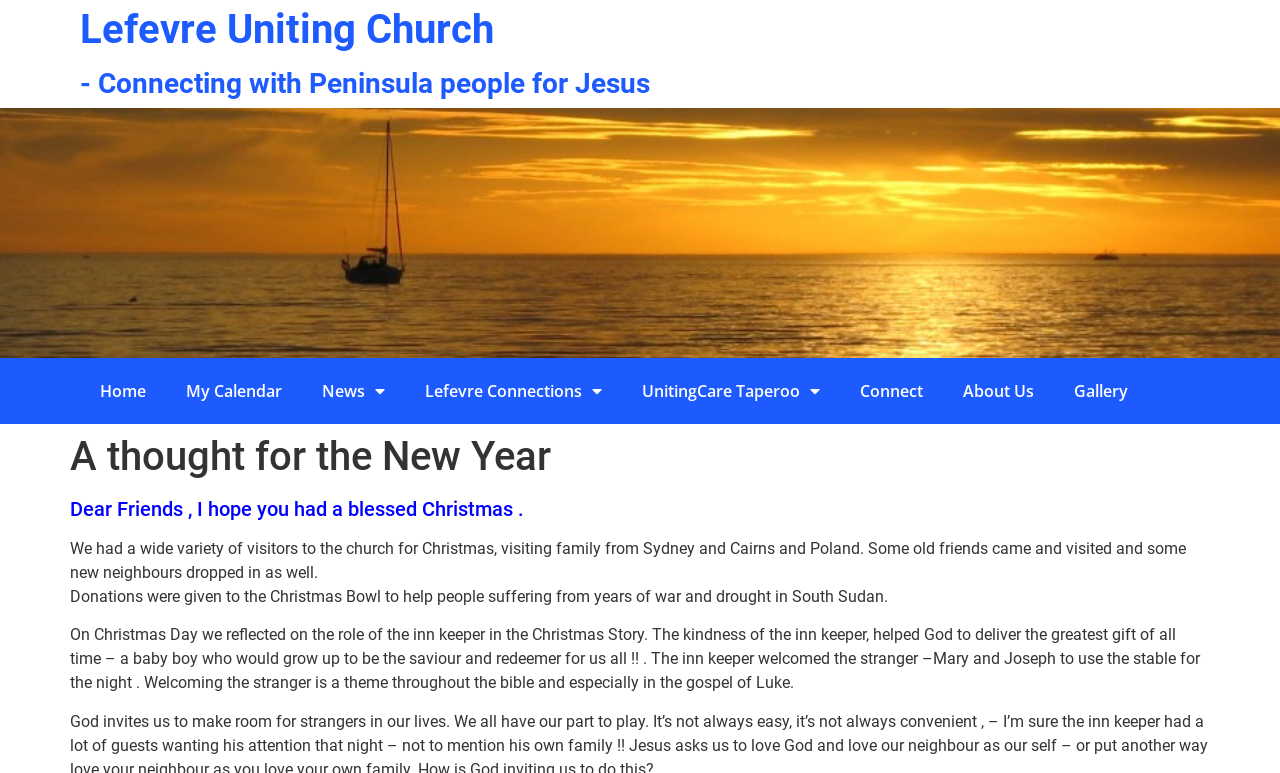Based on the element description: "Home", identify the UI element and provide its bounding box coordinates. Use four float numbers between 0 and 1, [left, top, right, bottom].

[0.062, 0.476, 0.13, 0.536]